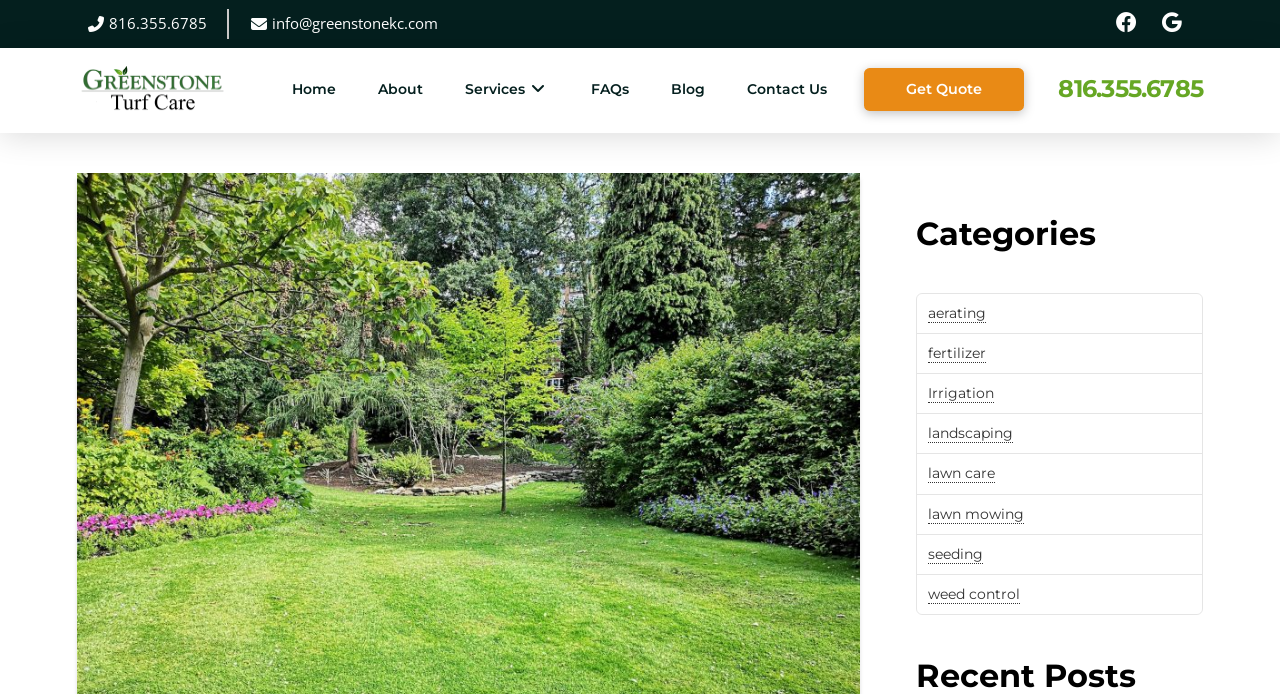Provide your answer to the question using just one word or phrase: What is the button on the top right?

Get Quote